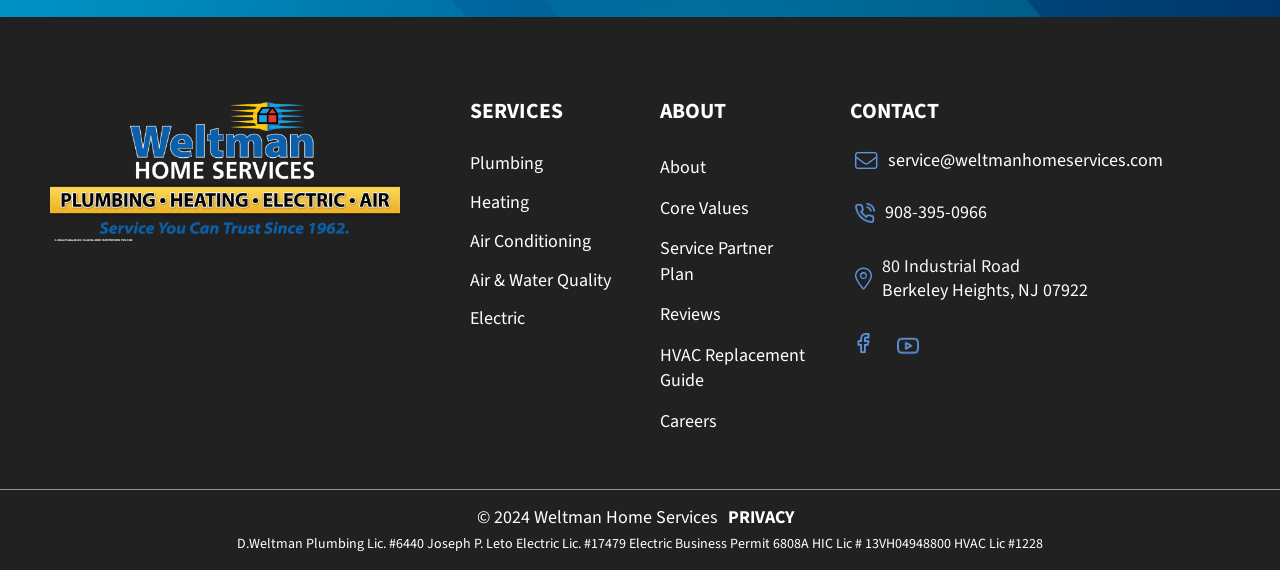Determine the bounding box coordinates of the UI element described by: "Core Values".

[0.516, 0.325, 0.633, 0.397]